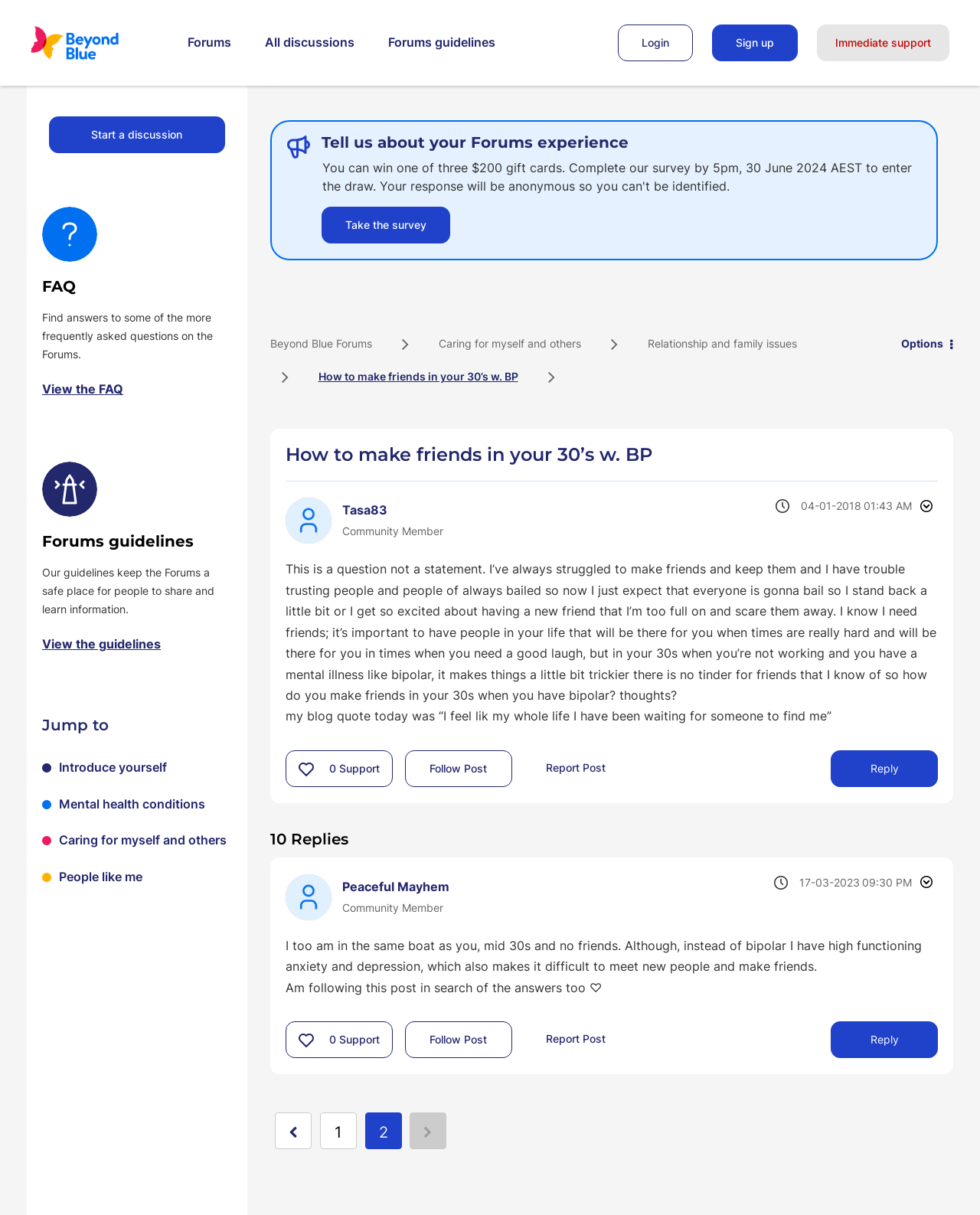What is the topic of the discussion?
Based on the screenshot, provide your answer in one word or phrase.

How to make friends in your 30’s w. BP